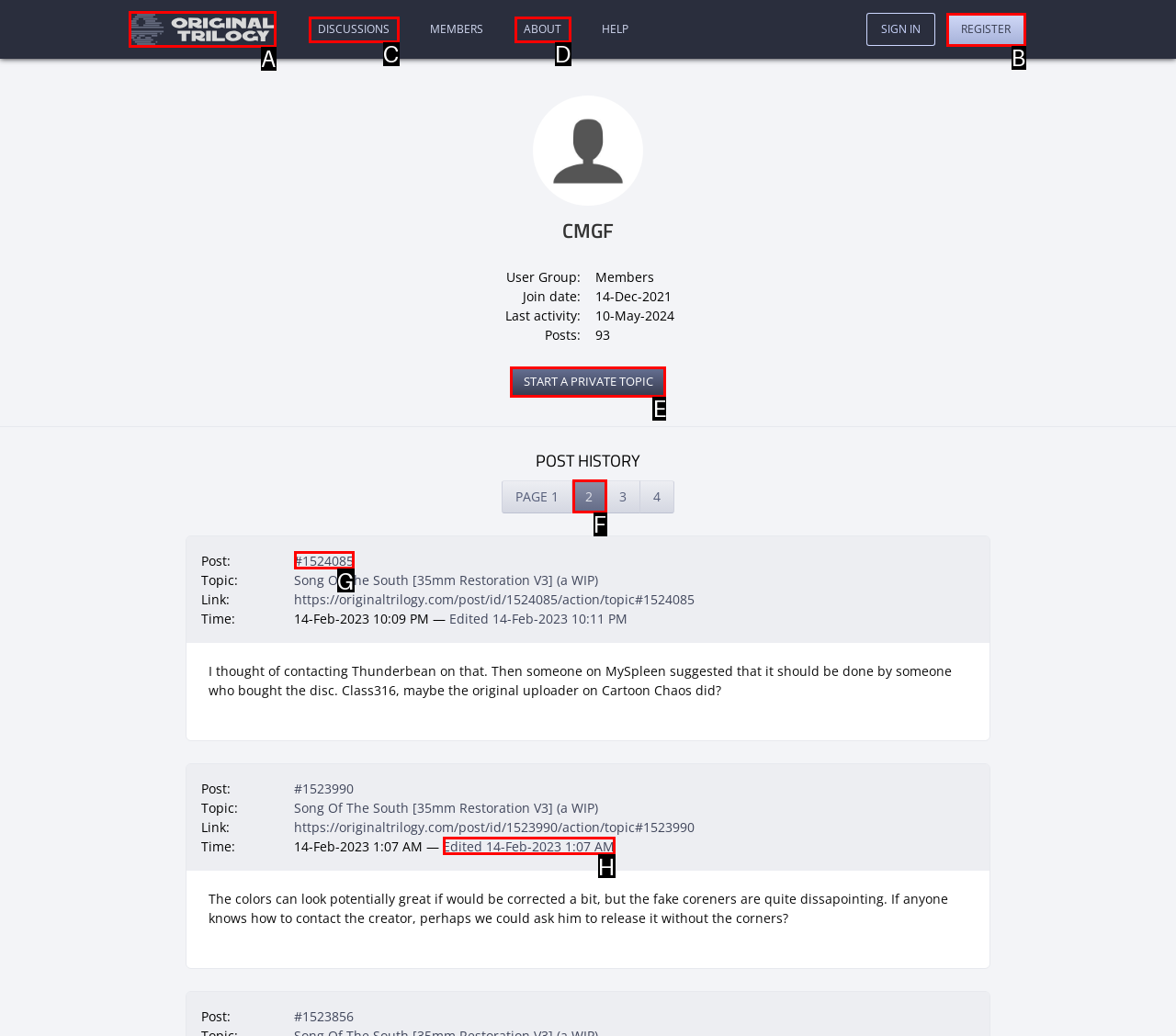Select the appropriate HTML element to click for the following task: Go to page 2
Answer with the letter of the selected option from the given choices directly.

F